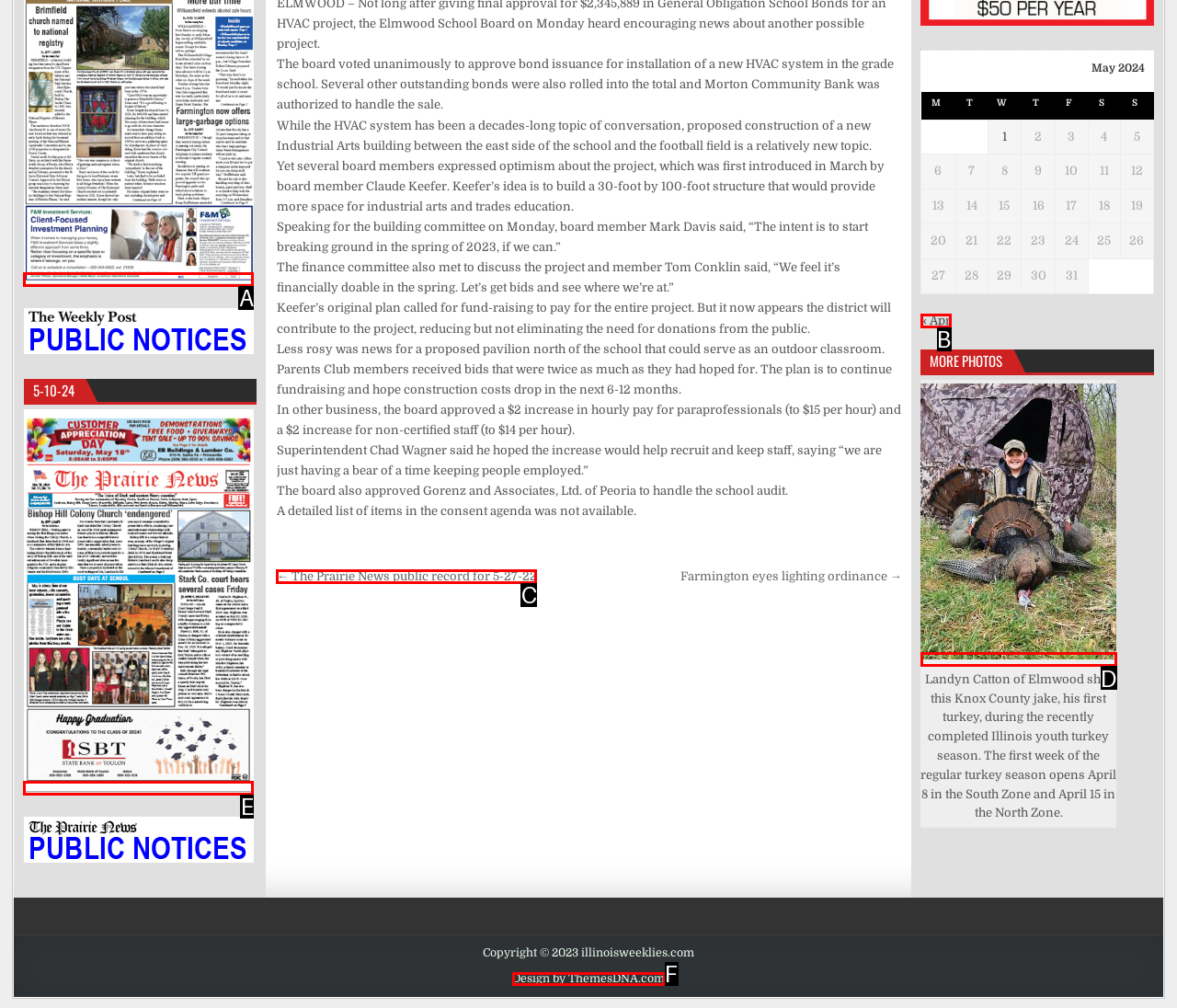Which option is described as follows: Design by ThemesDNA.com
Answer with the letter of the matching option directly.

F